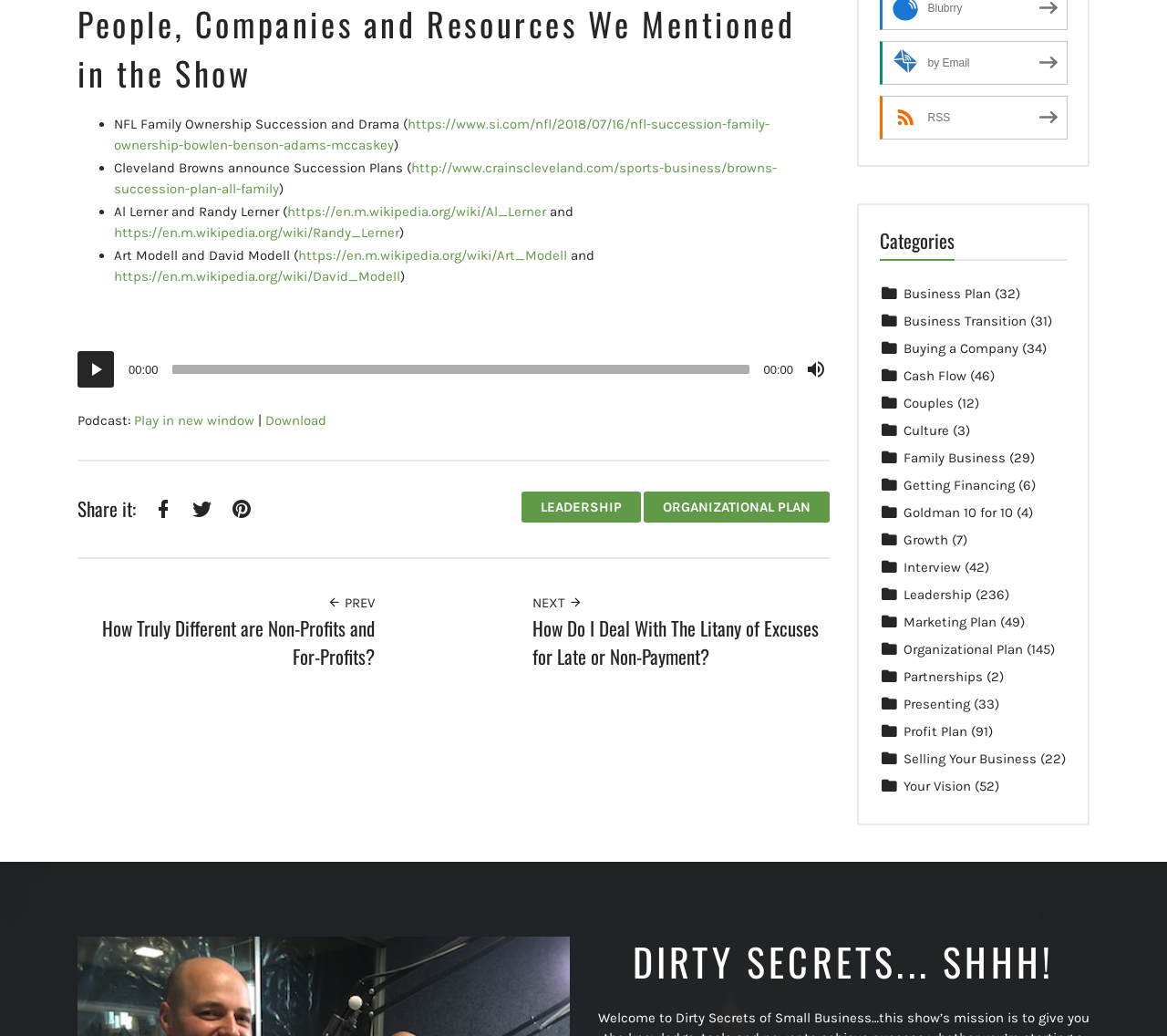Please determine the bounding box coordinates of the area that needs to be clicked to complete this task: 'Download the podcast'. The coordinates must be four float numbers between 0 and 1, formatted as [left, top, right, bottom].

[0.227, 0.398, 0.28, 0.414]